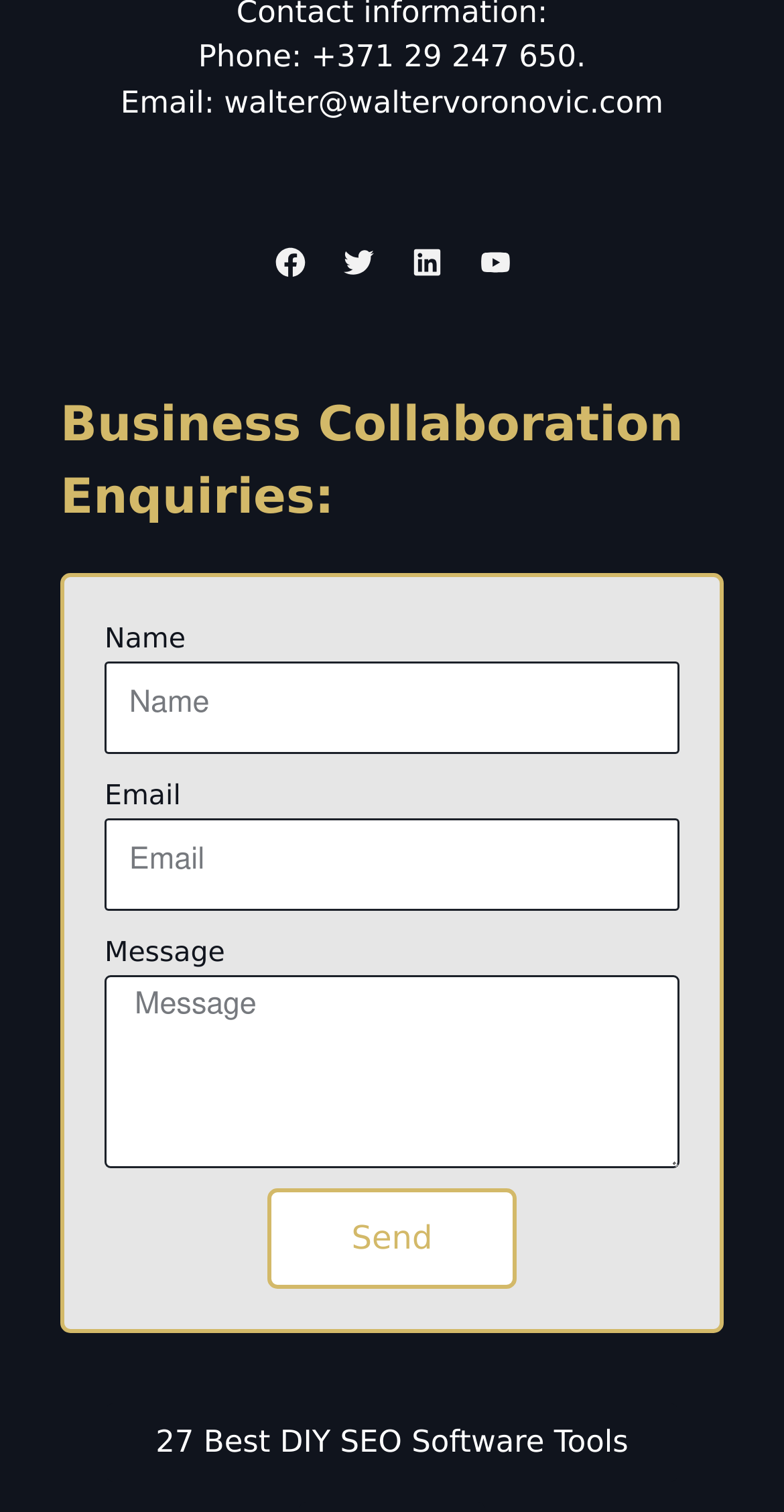Identify the bounding box coordinates for the element that needs to be clicked to fulfill this instruction: "Click the Send button". Provide the coordinates in the format of four float numbers between 0 and 1: [left, top, right, bottom].

[0.341, 0.786, 0.659, 0.853]